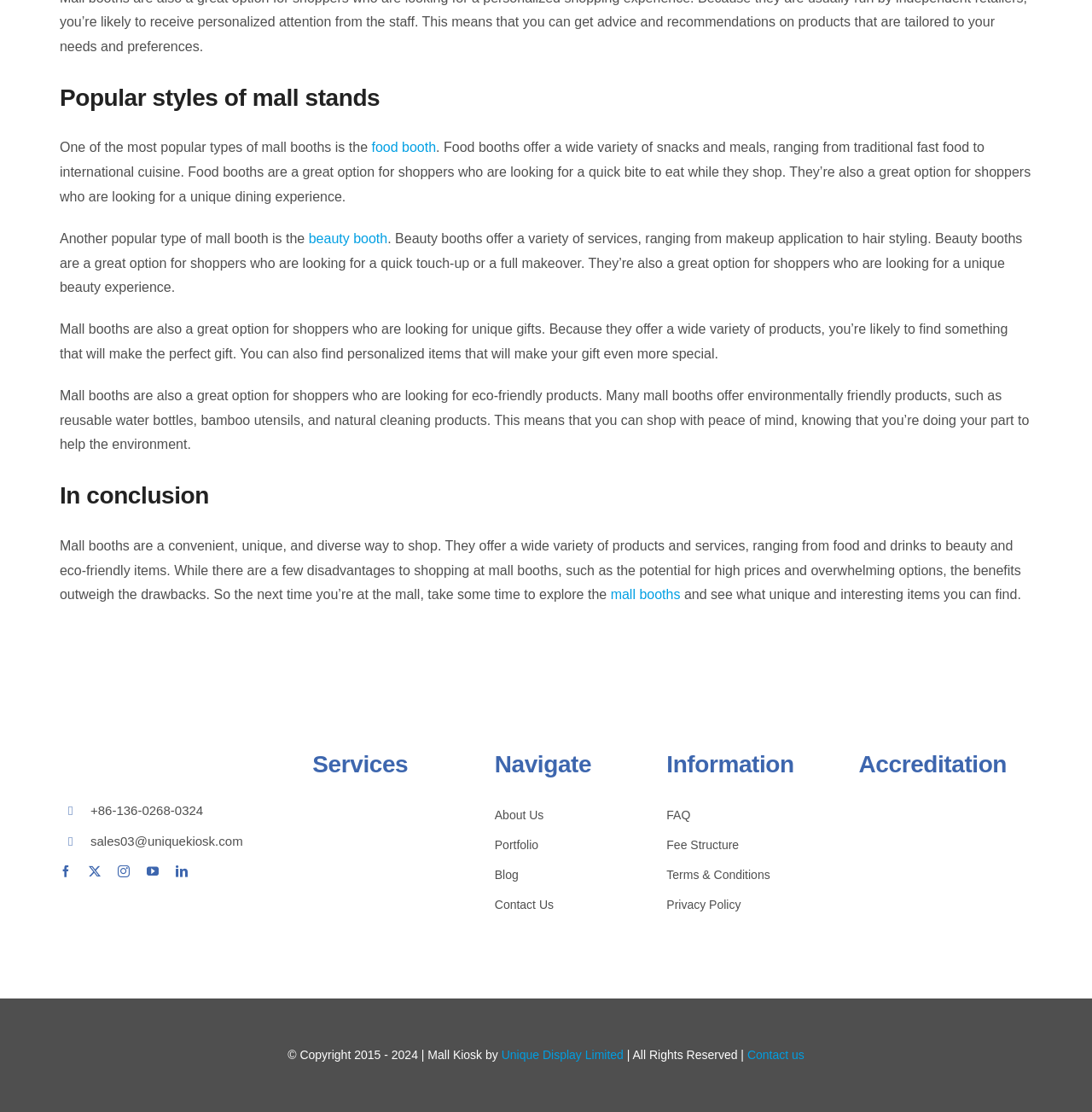Please specify the bounding box coordinates of the region to click in order to perform the following instruction: "Click the 'Contact Us' link".

[0.453, 0.804, 0.575, 0.824]